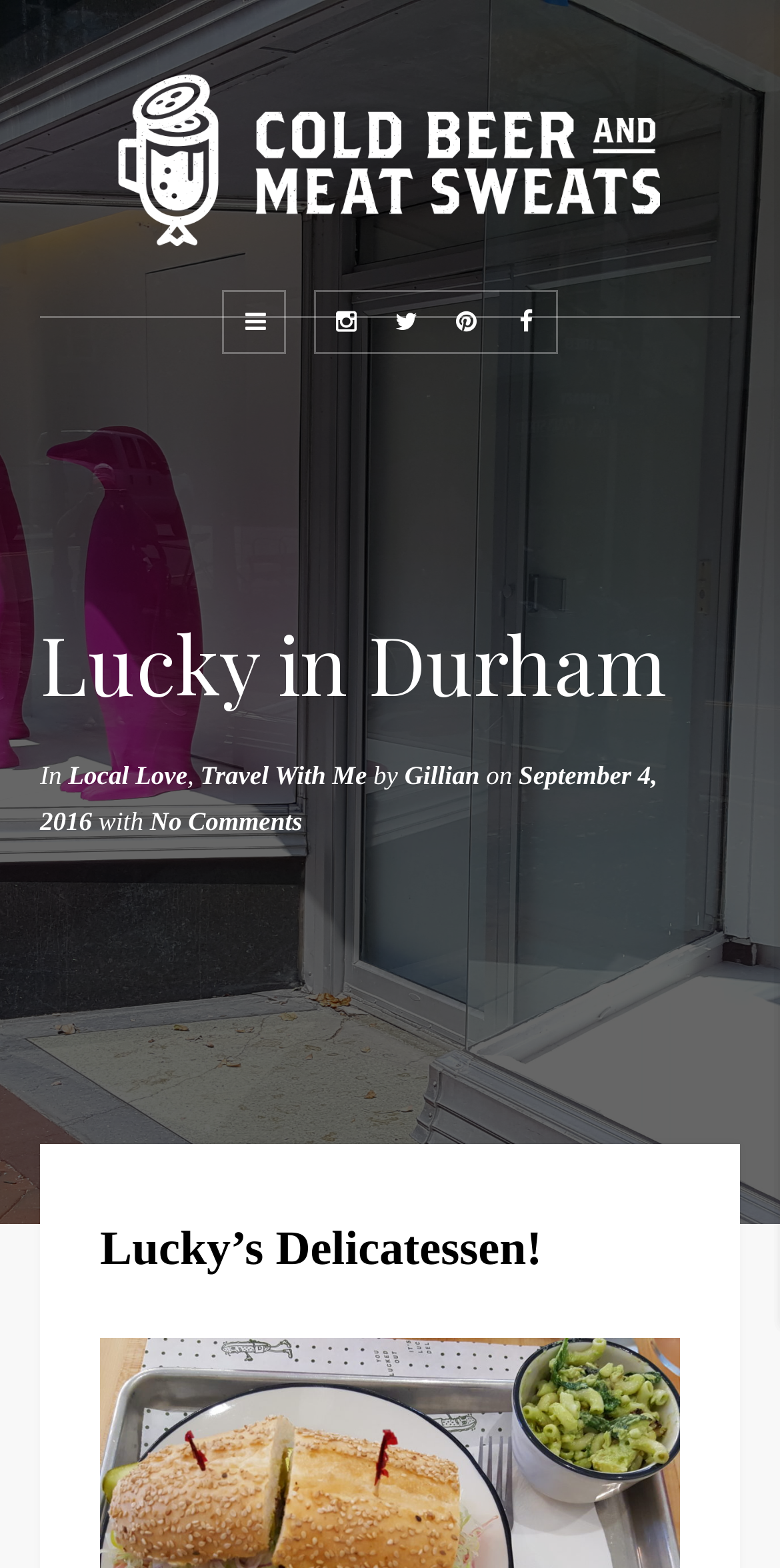Determine the title of the webpage and give its text content.

Lucky in Durham